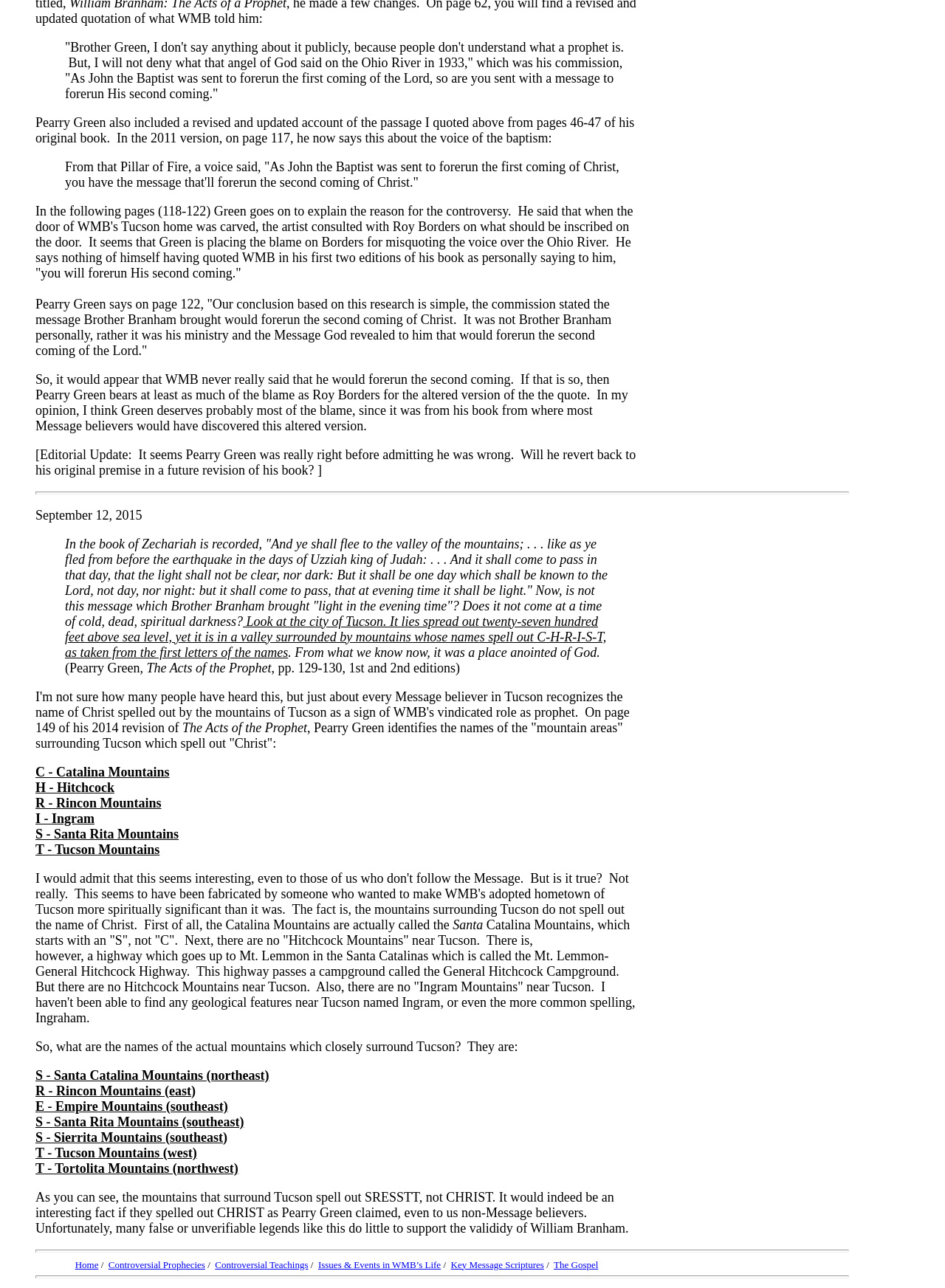What is the date mentioned in the text?
Using the information from the image, give a concise answer in one word or a short phrase.

September 12, 2015